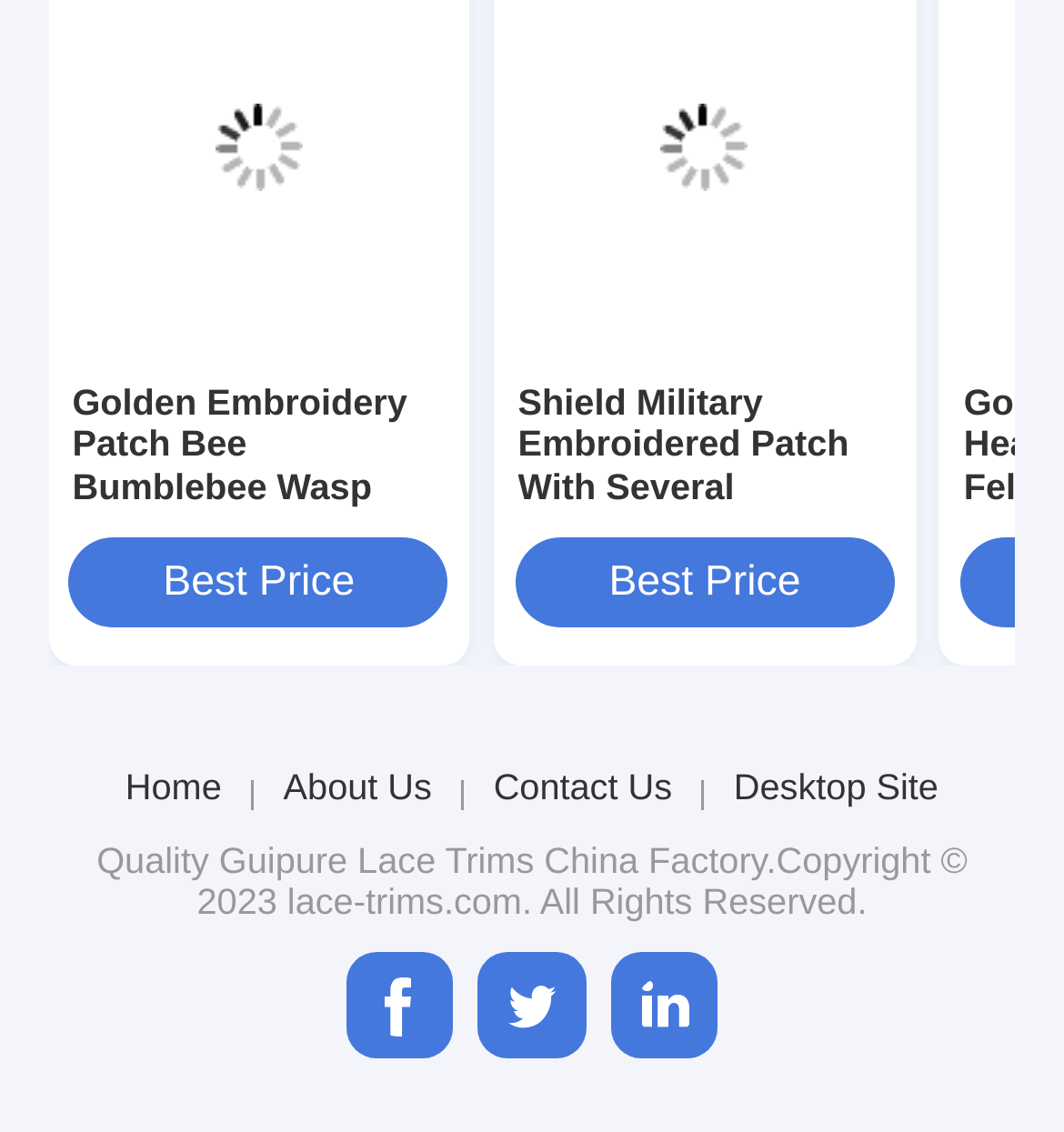Find the bounding box coordinates of the element to click in order to complete this instruction: "View Golden Embroidery Patch Bee Bumblebee Wasp Insect 3D Gold Royal Fashion". The bounding box coordinates must be four float numbers between 0 and 1, denoted as [left, top, right, bottom].

[0.068, 0.337, 0.419, 0.523]